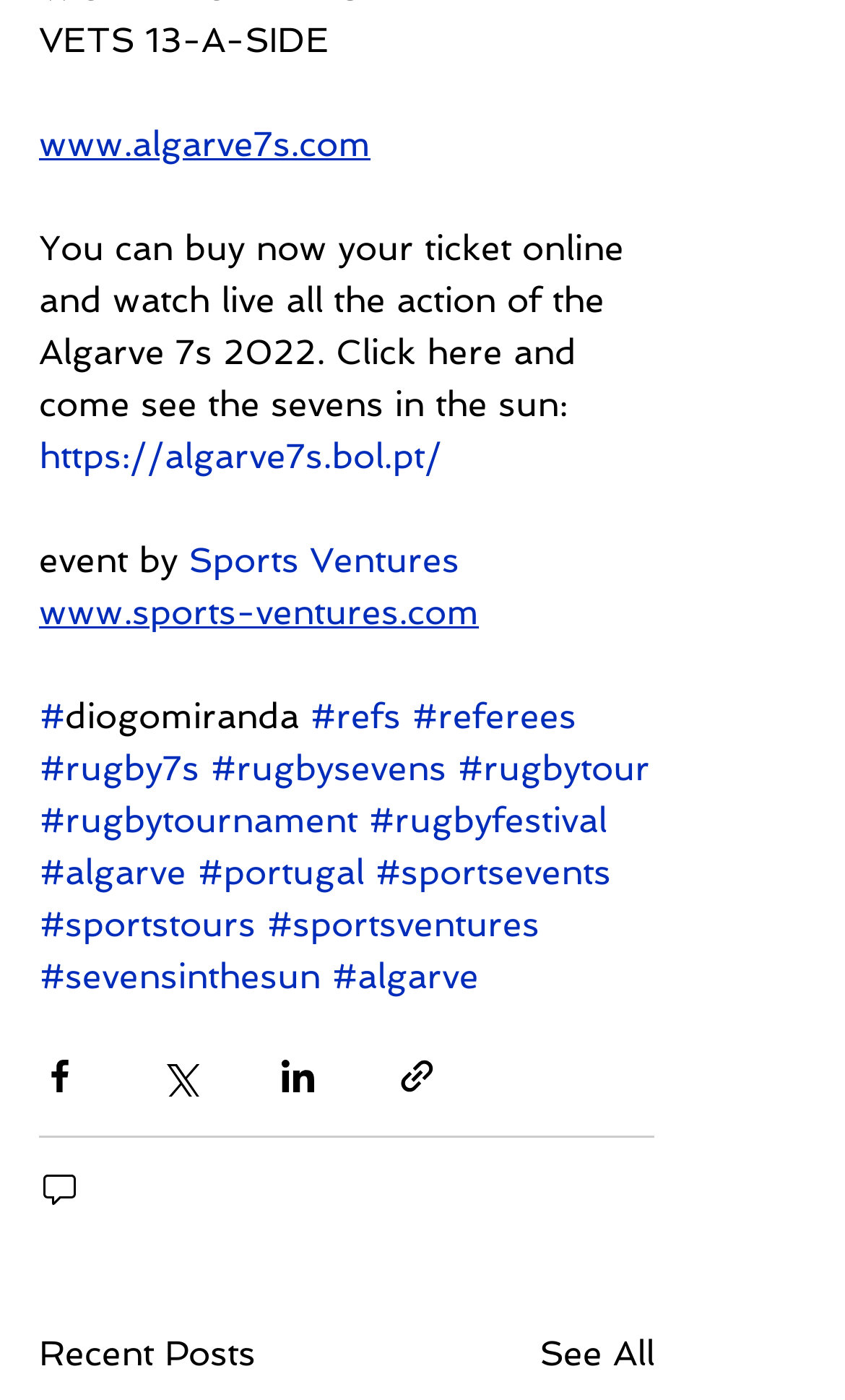Pinpoint the bounding box coordinates of the clickable element needed to complete the instruction: "Visit the Algarve 7s website". The coordinates should be provided as four float numbers between 0 and 1: [left, top, right, bottom].

[0.046, 0.088, 0.438, 0.117]